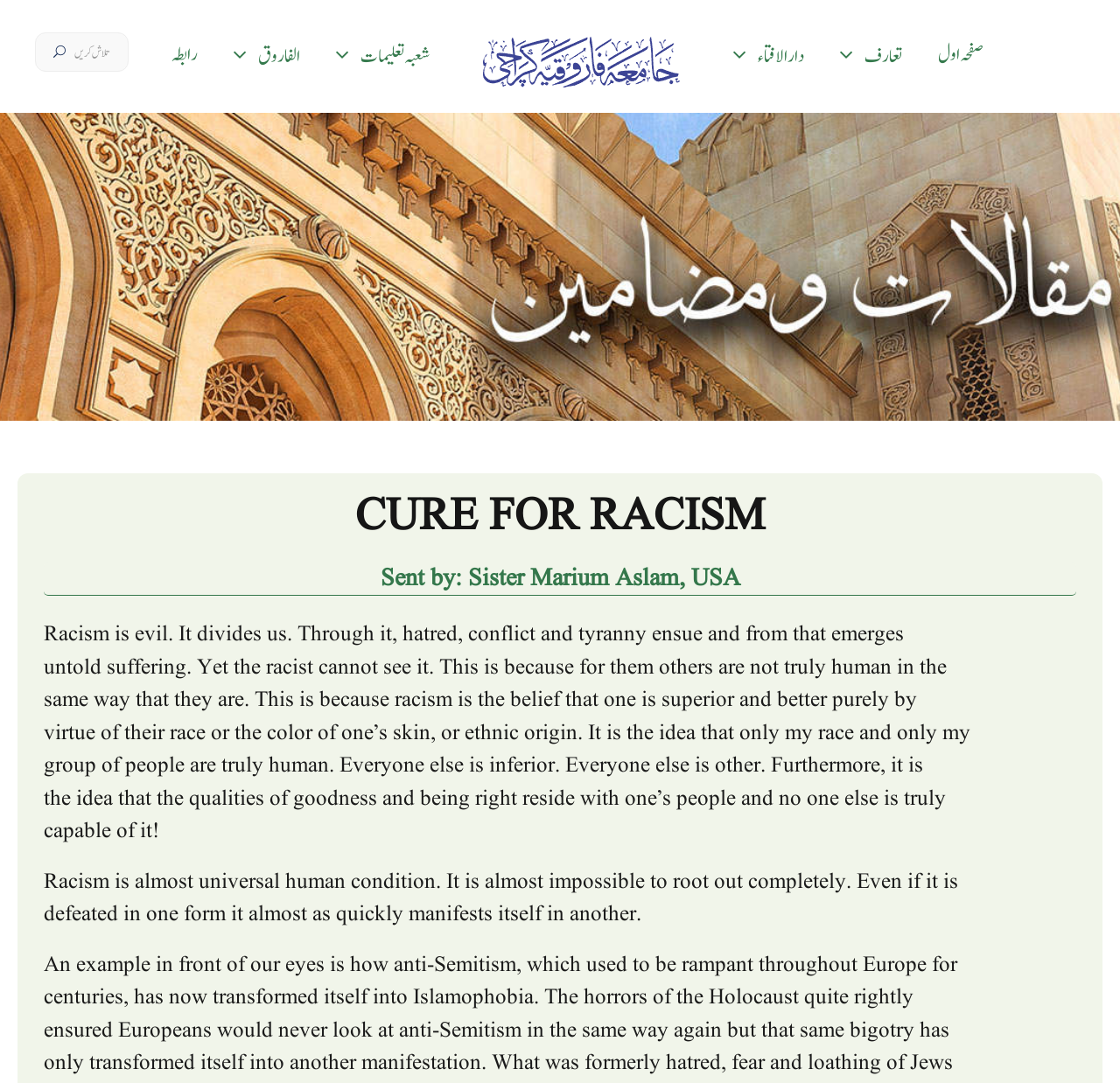Identify the coordinates of the bounding box for the element that must be clicked to accomplish the instruction: "Visit the PubMed article with ID 31307842".

None